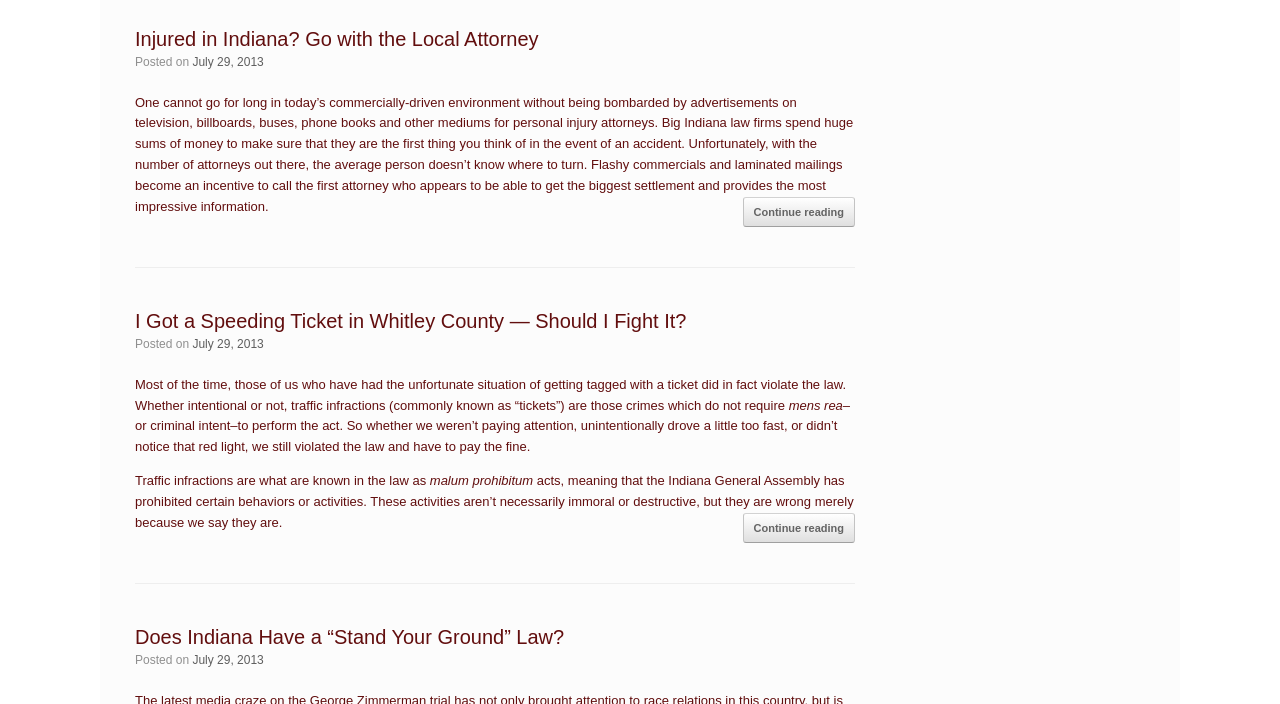How many articles are on this webpage?
Please look at the screenshot and answer using one word or phrase.

3